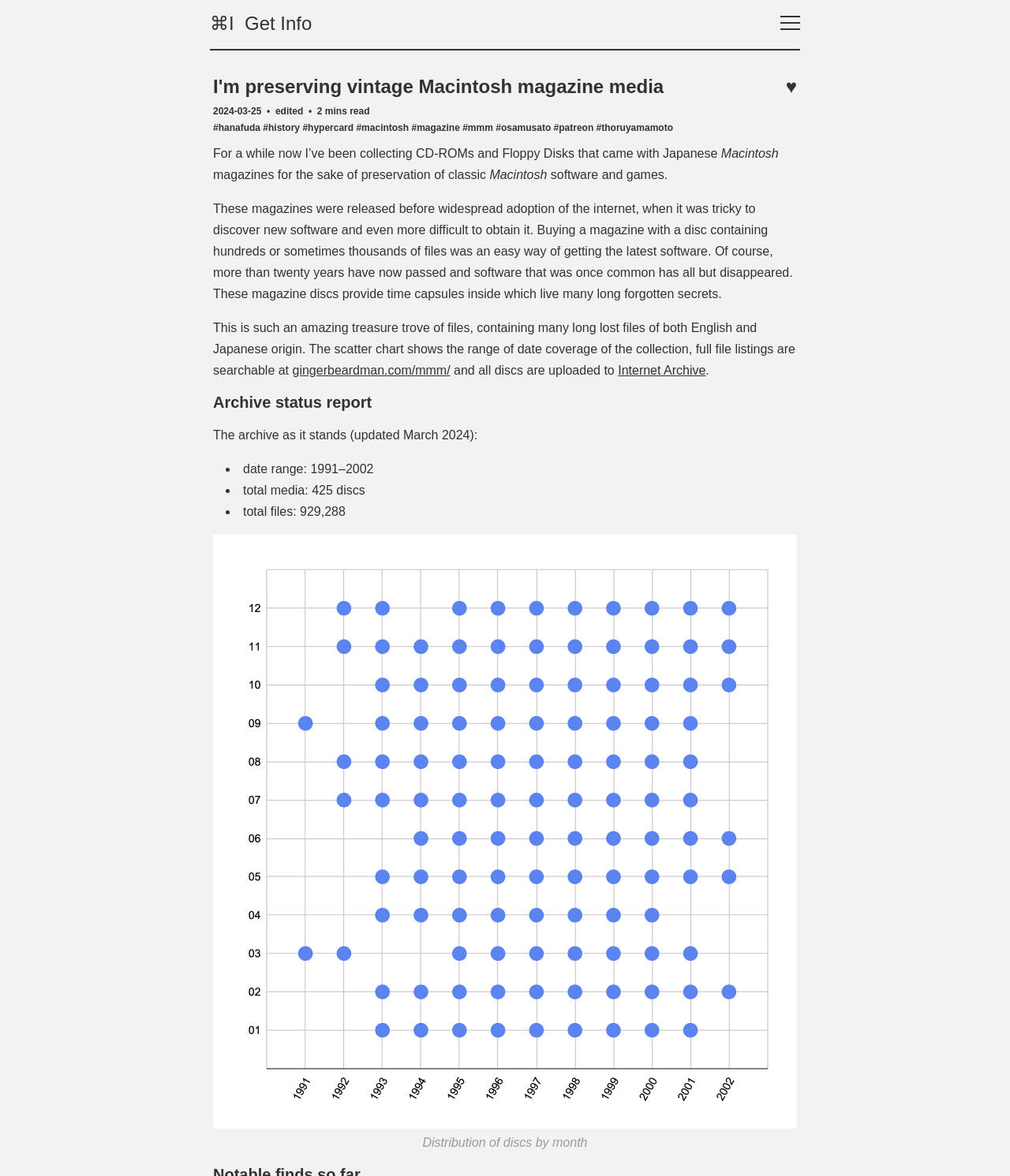Describe the webpage in detail, including text, images, and layout.

This webpage is about preserving vintage Macintosh magazine media. At the top, there is a navigation link "⌘I Get Info" and a label "Toggle navigation". Below that, there is a heading "I'm preserving vintage Macintosh magazine media ♥" with a timestamp "2024-03-25 • edited •" and an estimated read time of "2 mins read". 

To the right of the heading, there are several links, including "#hanafuda", "#history", "#hypercard", "#macintosh", "#magazine", "#mmm", "#osamusato", "#patreon", and "#thoruyamamoto". 

Below the heading, there is a paragraph of text that explains the purpose of collecting CD-ROMs and Floppy Disks that came with Japanese Macintosh magazines. The text describes how these magazines were released before the widespread adoption of the internet and how they provided a way to discover and obtain new software. 

The next section of text explains that the collected discs contain many long-lost files of both English and Japanese origin. There is a link to "gingerbeardman.com/mmm/" and another link to "Internet Archive", where the discs are uploaded. 

Below that, there is a heading "Archive status report" with a subheading "The archive as it stands (updated March 2024)". This section lists the current status of the archive, including the date range of 1991-2002, a total of 425 discs, and 929,288 total files. 

At the bottom of the page, there is a figure with an image and a caption "Distribution of discs by month".